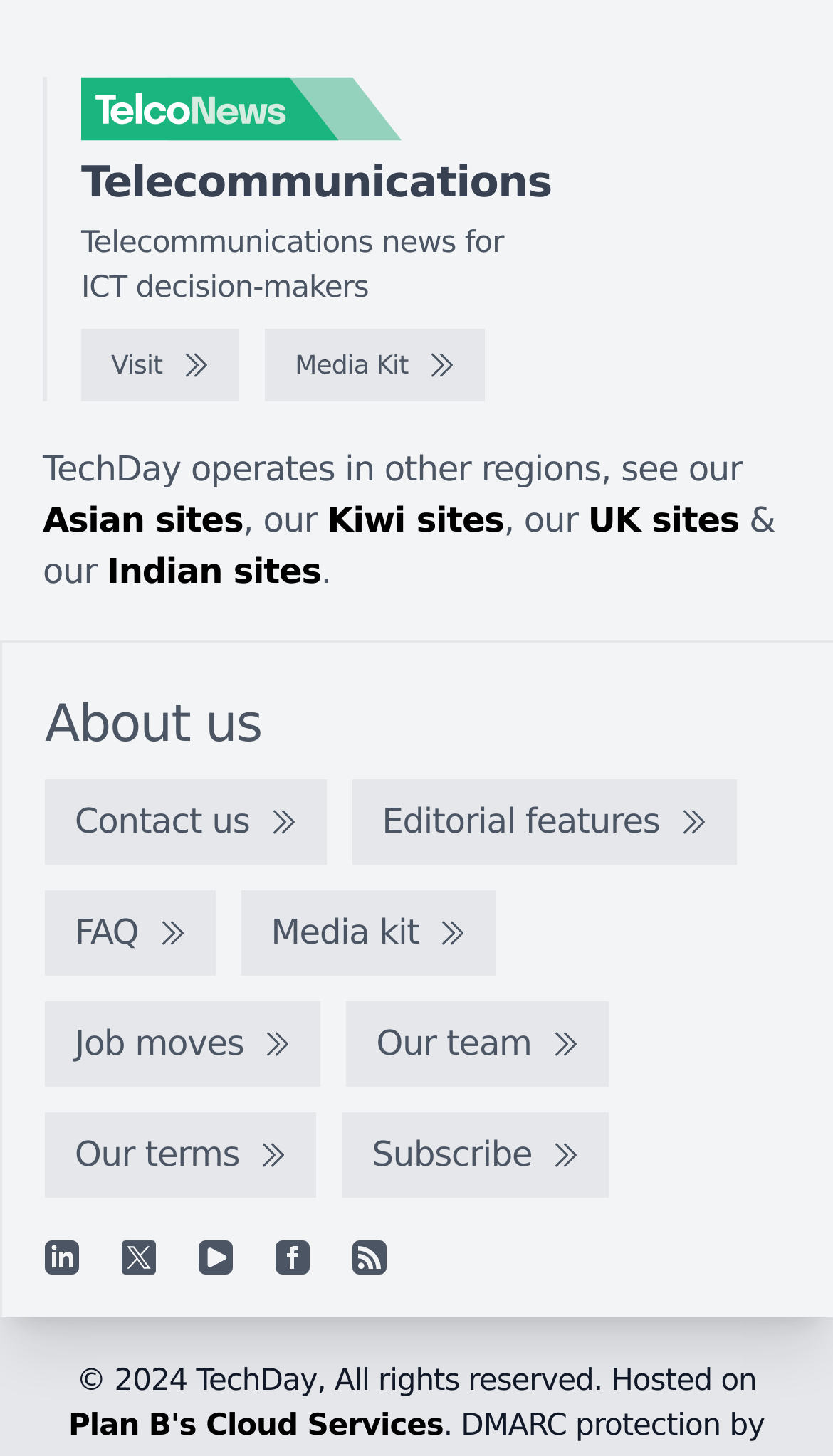Determine the bounding box coordinates for the clickable element required to fulfill the instruction: "View the Media Kit". Provide the coordinates as four float numbers between 0 and 1, i.e., [left, top, right, bottom].

[0.318, 0.226, 0.582, 0.276]